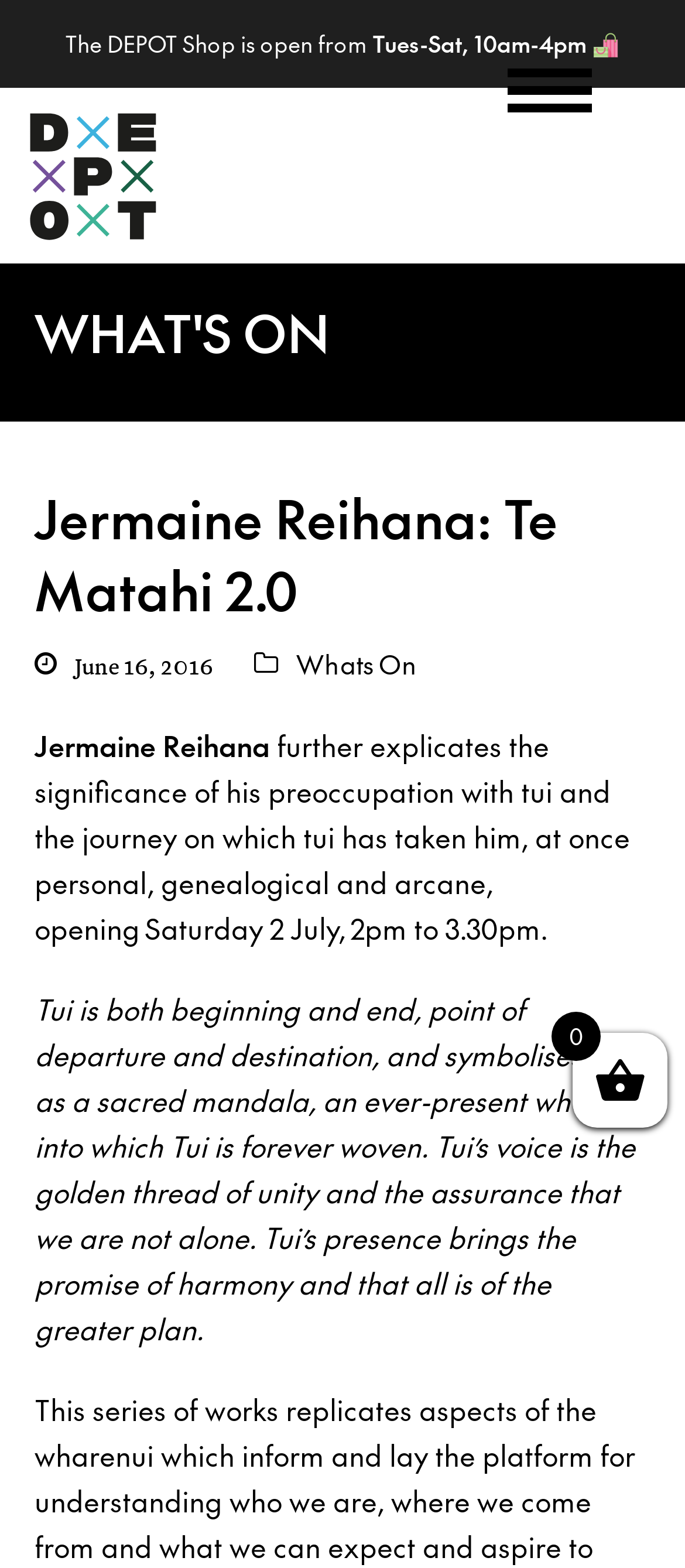What is the opening time of the DEPOT Shop? Based on the image, give a response in one word or a short phrase.

Tues-Sat, 10am-4pm